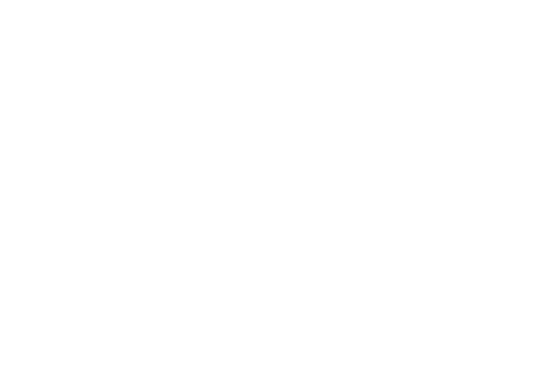Break down the image and describe each part extensively.

The image showcases a stylized representation of garlic essential oil, specifically labeled as "Food Ingredients Natural Plant Essential Oil Cas 8000-78-0 Garlic Oil." This essential oil, derived from garlic, is marketed for use in food flavors and other applications. The label emphasizes the product's high purity, noted at 99%, and it is classified under "Natural Flavour & Fragrances." The packaging presents a modern, clean design, indicative of the quality offered by Shaanxi Baisifu Biological Engineering Co., Ltd., the manufacturer based in Shaanxi, China. This essential oil is described as suitable for a variety of uses, including food and industrial flavoring.